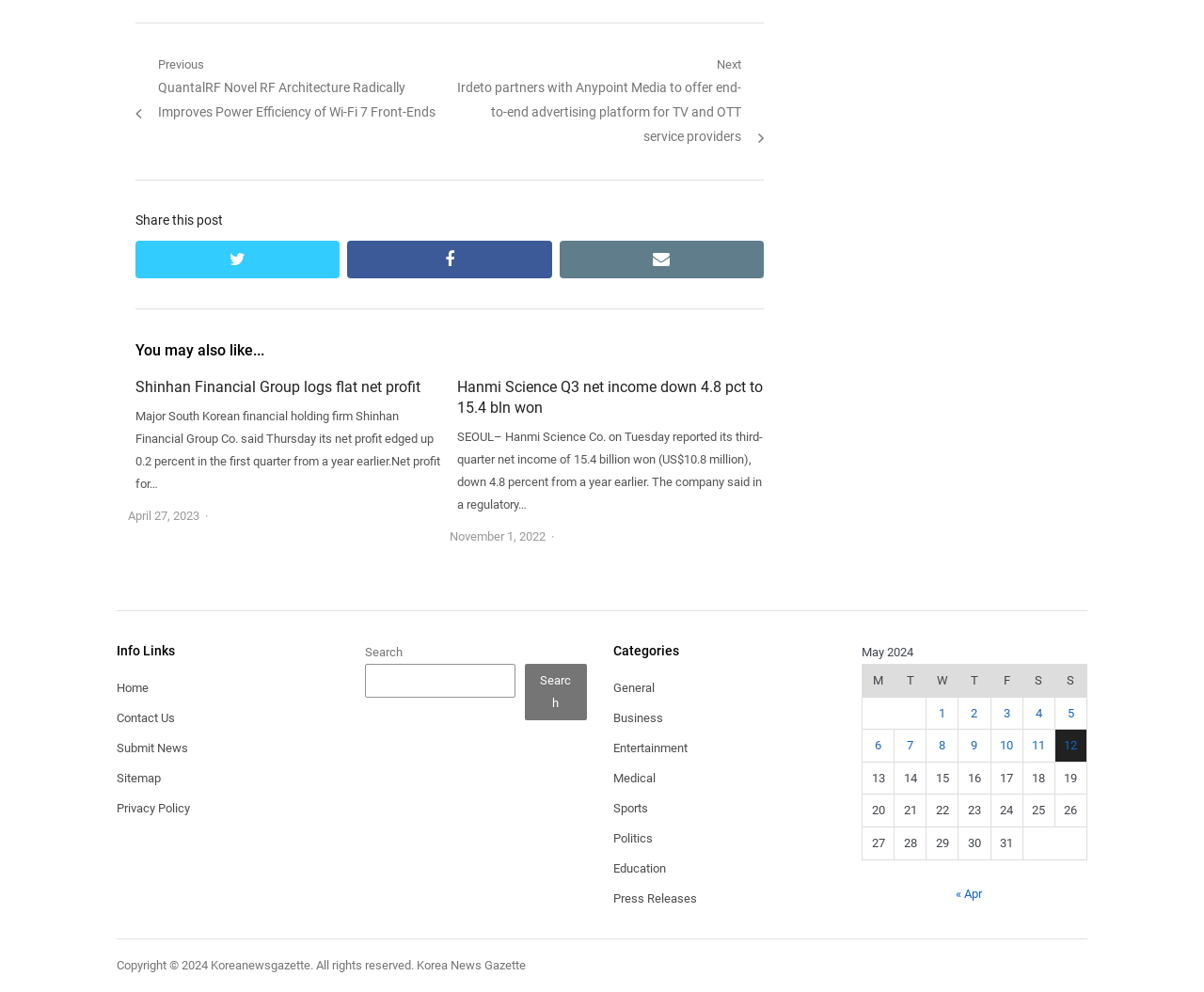What is the function of the search box?
Refer to the screenshot and deliver a thorough answer to the question presented.

The search box is located at the top of the webpage and allows users to search for specific posts or keywords within the website. Users can enter their search query in the search box and click the 'Search' button to retrieve relevant results.